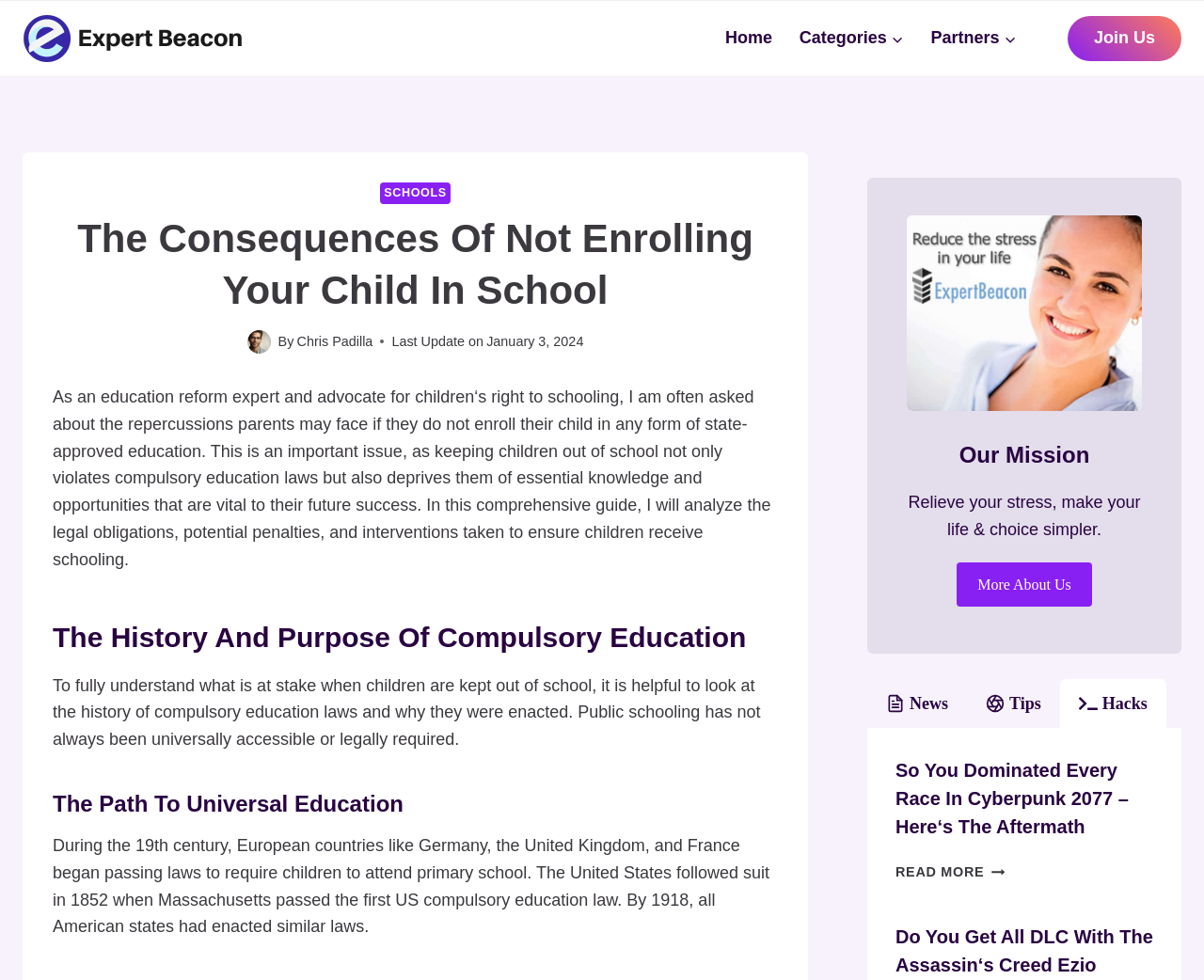Please determine the heading text of this webpage.

The Consequences Of Not Enrolling Your Child In School